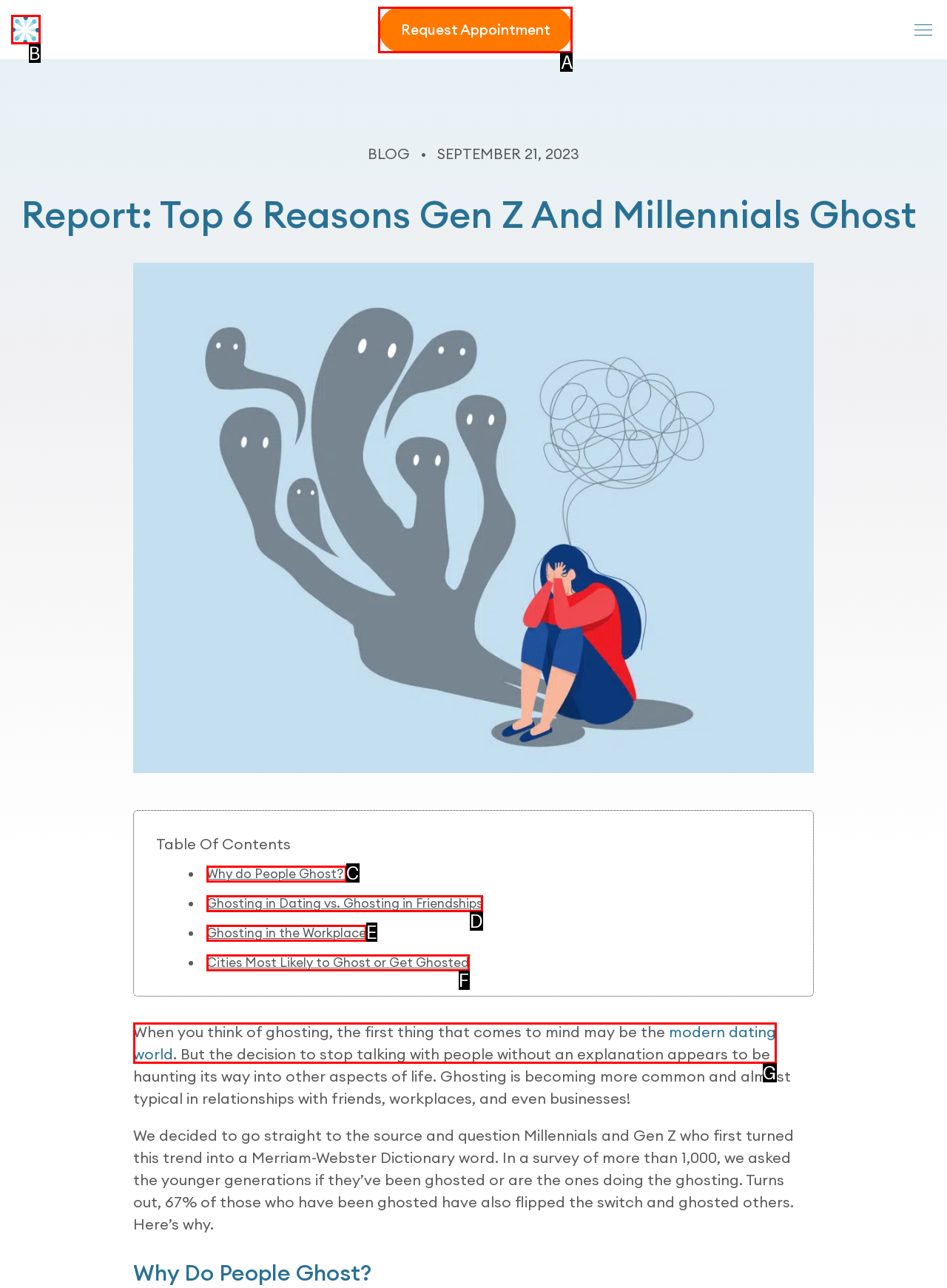Given the description: modern dating world
Identify the letter of the matching UI element from the options.

G